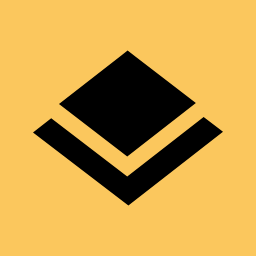Describe the image thoroughly.

The image features a stylized geometric design predominantly rendered in black against a light yellow background. This design consists of a diamond shape situated above a larger, inverted diamond-like shape, which creates a visually interesting layered effect. The simplicity of the shapes emphasizes a modern and clean aesthetic, suggesting a connection to technology and innovation. This imagery is likely associated with the themes presented on the webpage, which focuses on openSUSE Leap 15.5—a Linux distribution known for its stability and community-driven development. The visual elements complement the narrative of offering users a robust and visually appealing software experience.